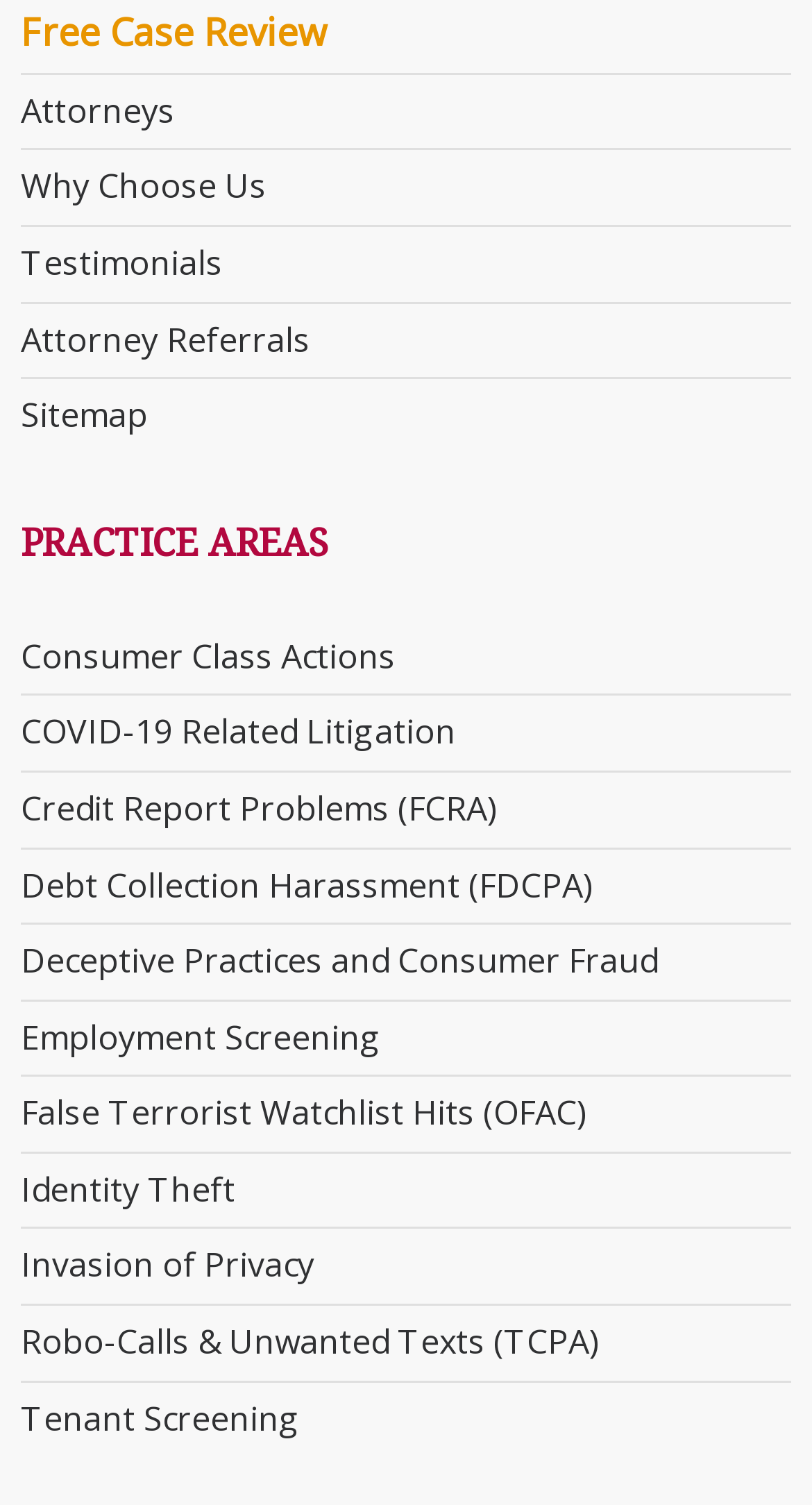Answer briefly with one word or phrase:
What is the last practice area listed?

Tenant Screening